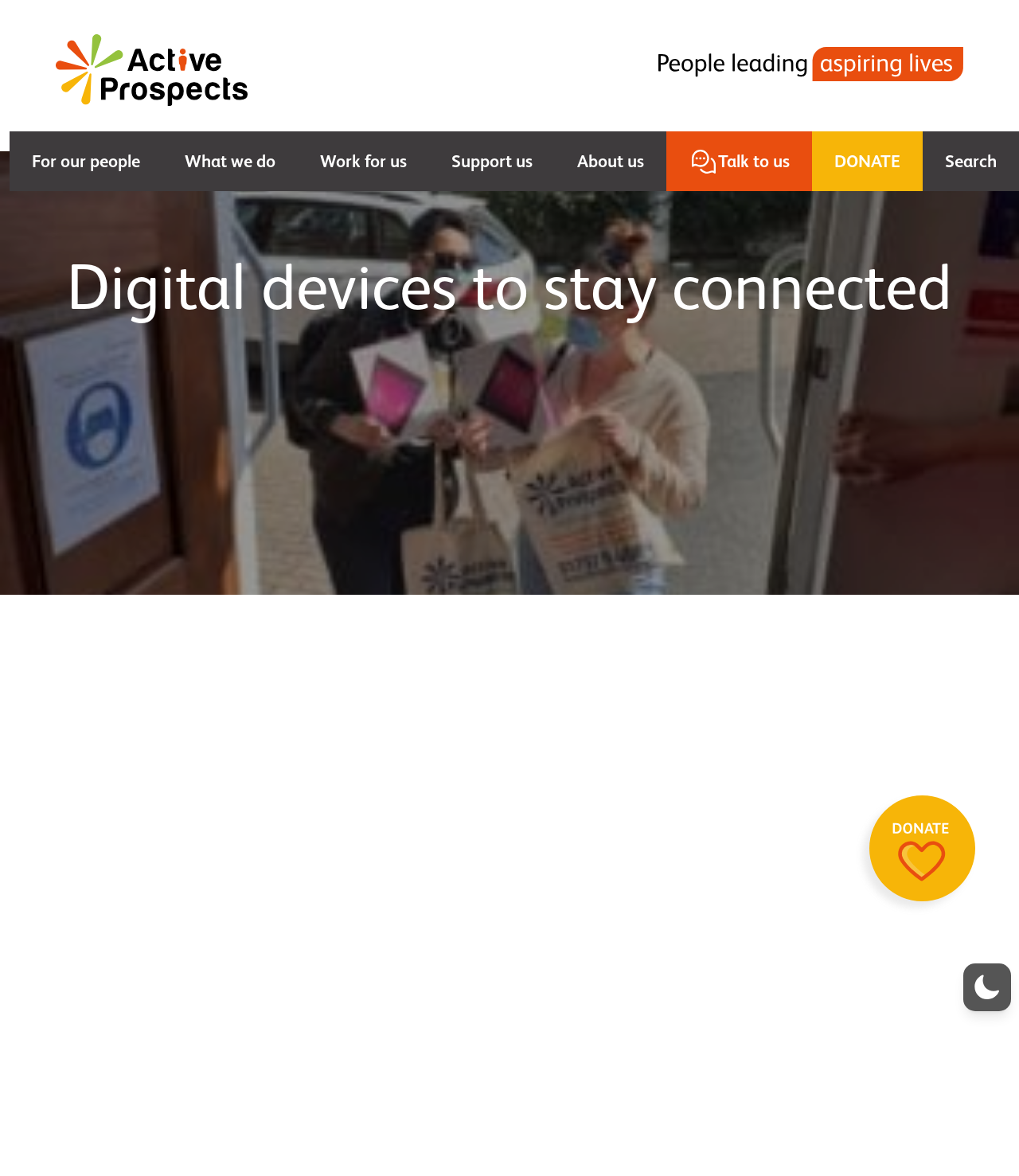Highlight the bounding box coordinates of the region I should click on to meet the following instruction: "Click on 'DONATE'".

[0.797, 0.112, 0.905, 0.162]